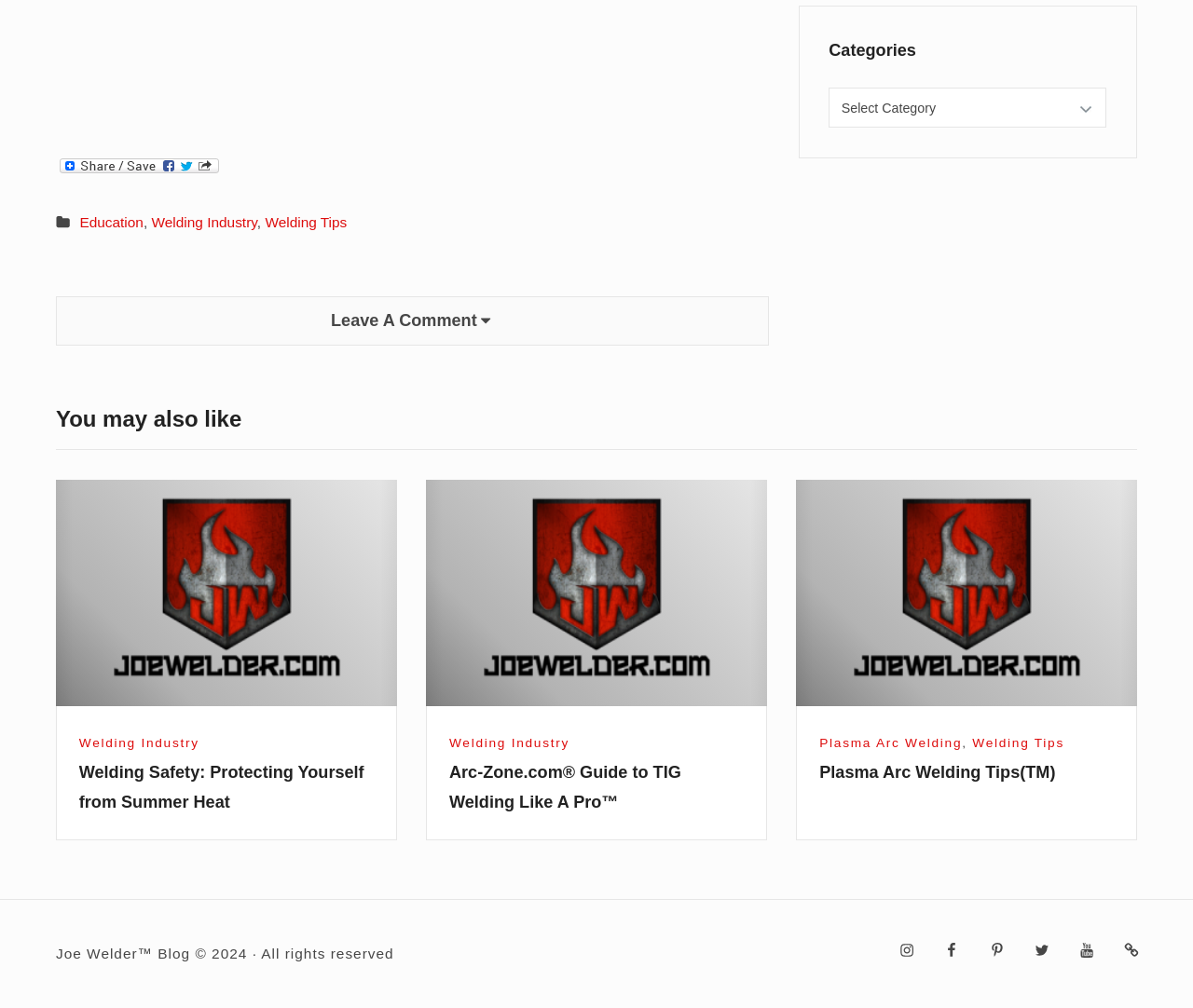Determine the bounding box coordinates for the UI element with the following description: "Education". The coordinates should be four float numbers between 0 and 1, represented as [left, top, right, bottom].

[0.067, 0.213, 0.12, 0.228]